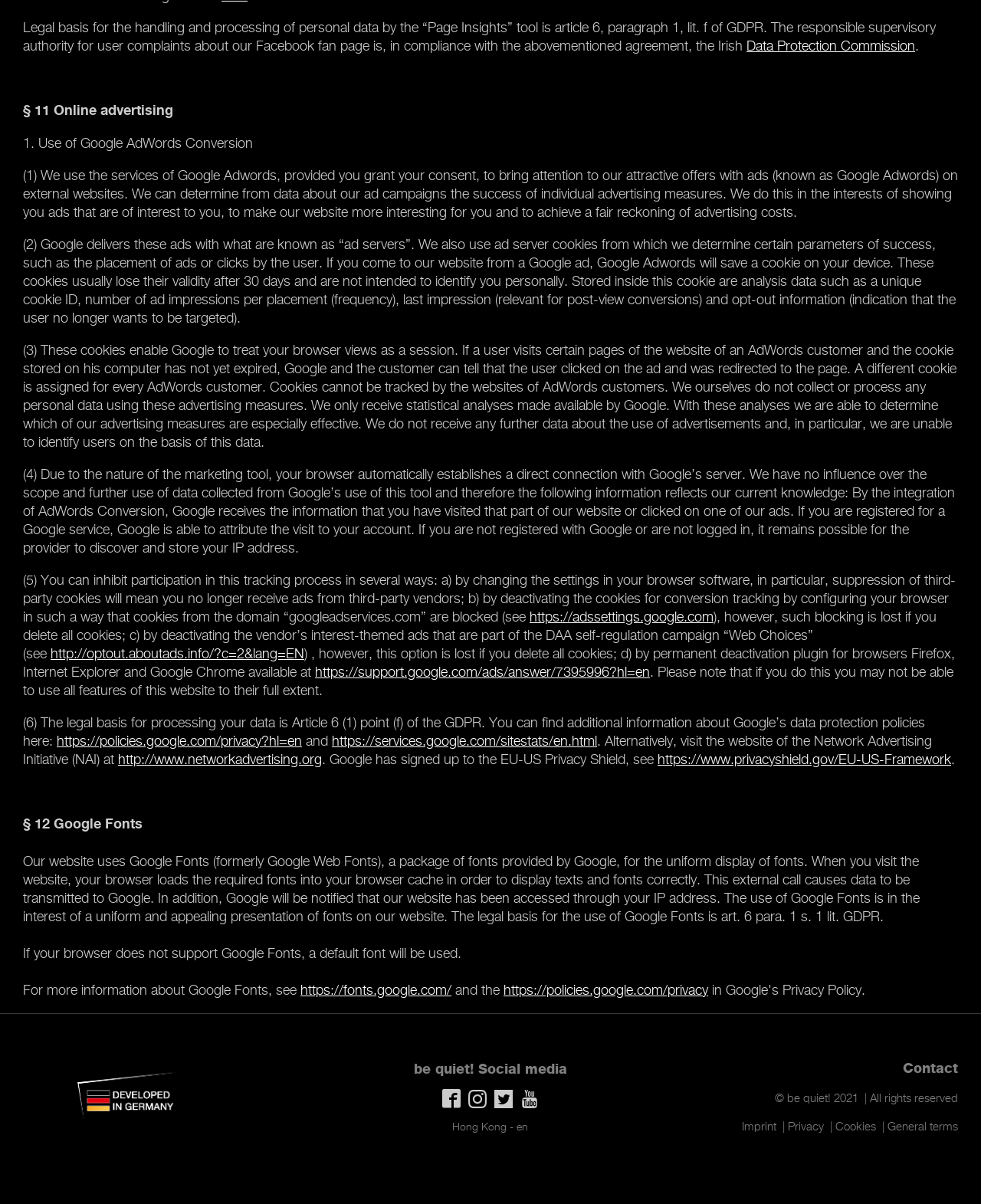What is the purpose of using Google AdWords Conversion?
Refer to the image and give a detailed answer to the query.

According to the webpage, the purpose of using Google AdWords Conversion is to show ads that are of interest to users, make the website more interesting, and achieve a fair reckoning of advertising costs.